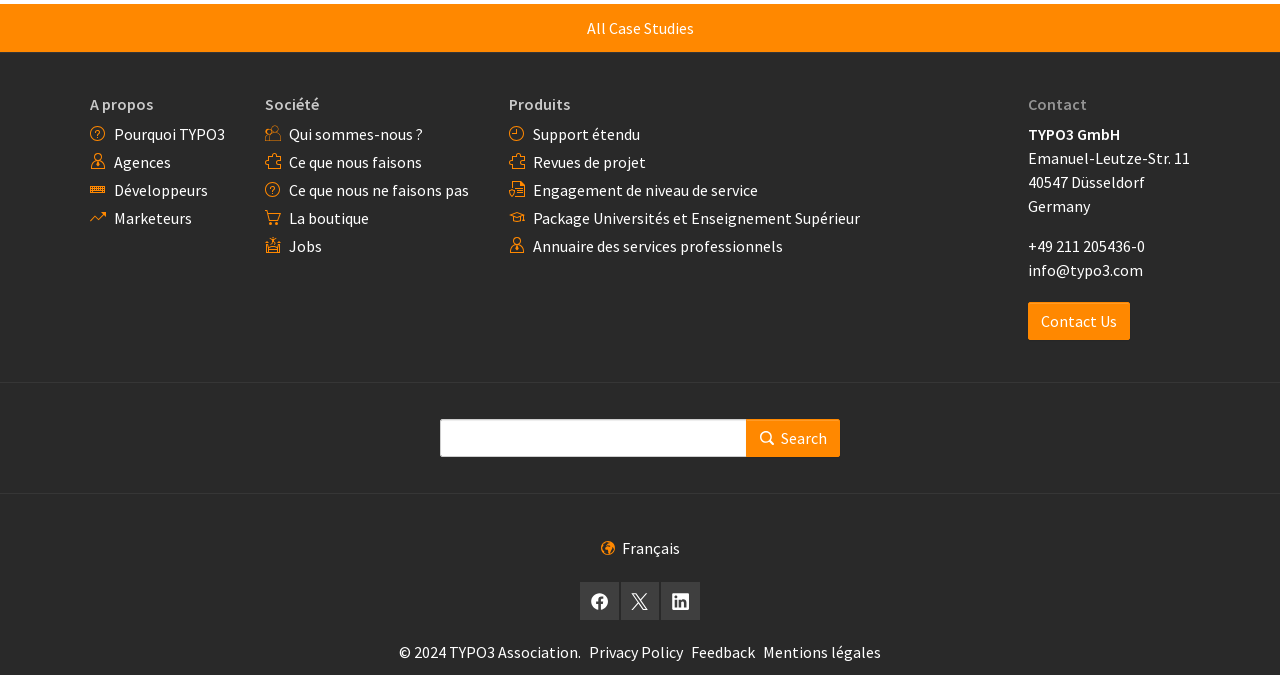Please identify the coordinates of the bounding box for the clickable region that will accomplish this instruction: "Click on 'All Case Studies'".

[0.458, 0.026, 0.542, 0.056]